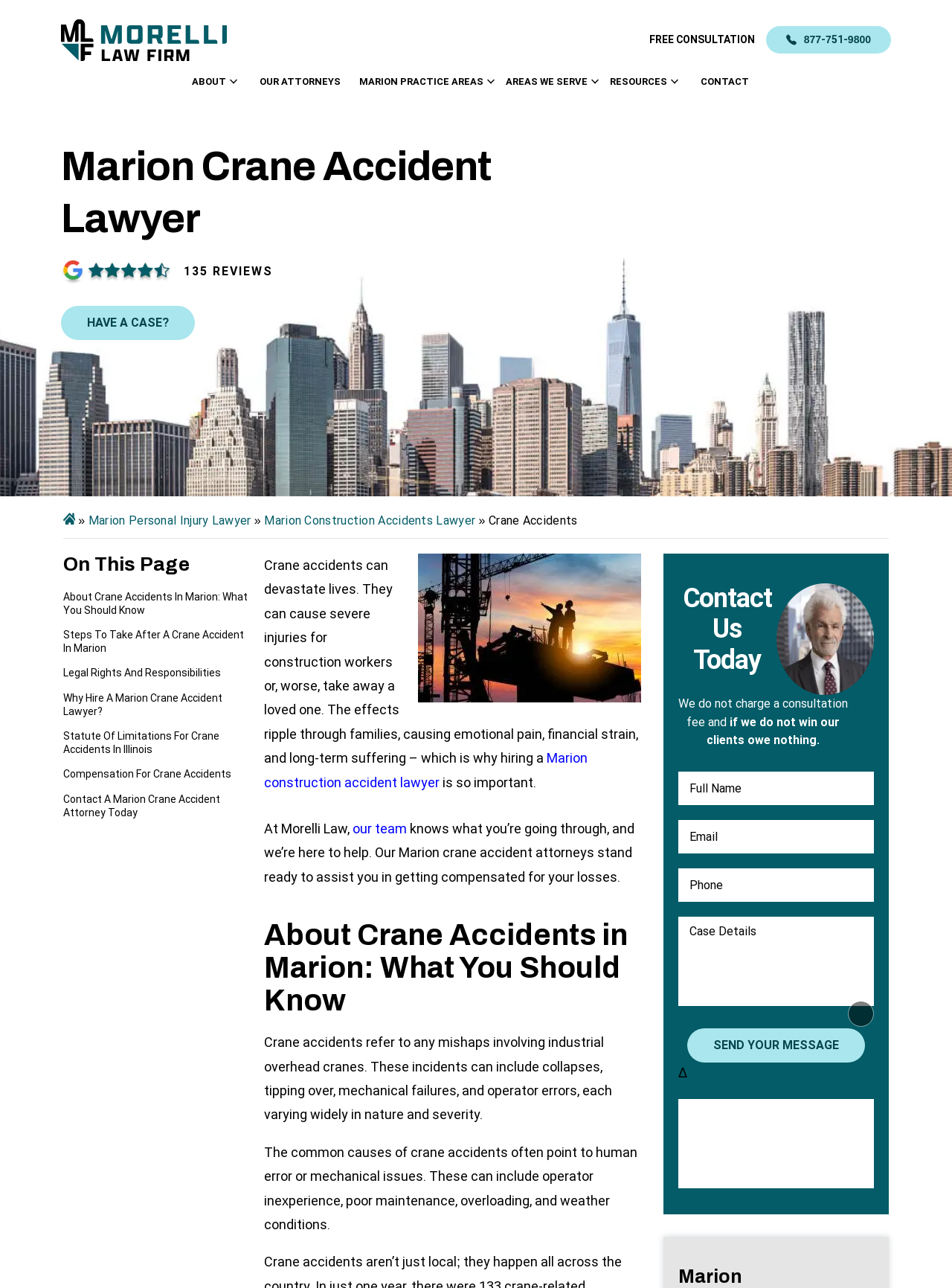Create a detailed summary of the webpage's content and design.

This webpage is about a Marion crane accident lawyer, specifically Morelli Law, which has recovered billions of dollars for its clients. At the top of the page, there is a logo and a link to "Morelli Law" with a corresponding image. Below this, there are links to "FREE CONSULTATION" and a phone number "877-751-9800" with a small icon next to it.

On the left side of the page, there is a navigation menu with links to "ABOUT", "OUR ATTORNEYS", "MARION PRACTICE AREAS", "AREAS WE SERVE", "RESOURCES", and "CONTACT". Under "MARION PRACTICE AREAS", there are links to various types of accidents, such as "Bicycle Accidents", "Car Accidents", and "Wrongful Death". Under "AREAS WE SERVE", there are links to different locations in New York, including "New York Personal Injury Lawyer" and "Long Island NY Personal Injury Lawyer".

In the main content area, there is a heading "Marion Crane Accident Lawyer" followed by a brief introduction to the topic of crane accidents. Below this, there are several sections with headings, including "About Crane Accidents in Marion: What You Should Know", "Steps To Take After A Crane Accident In Marion", and "Why Hire A Marion Crane Accident Lawyer?". Each section contains a brief paragraph of text.

There is also a section with a heading "Contact Us Today" that includes a photo of an attorney, a brief introduction, and a contact form with fields for full name, email, phone, and case details. The form has a "Send your message" button.

Throughout the page, there are several images, including a Google Review image and an image of a crane accident. There are also several links to other pages on the website, including "FAQs", "Legal Blog", and "Press".